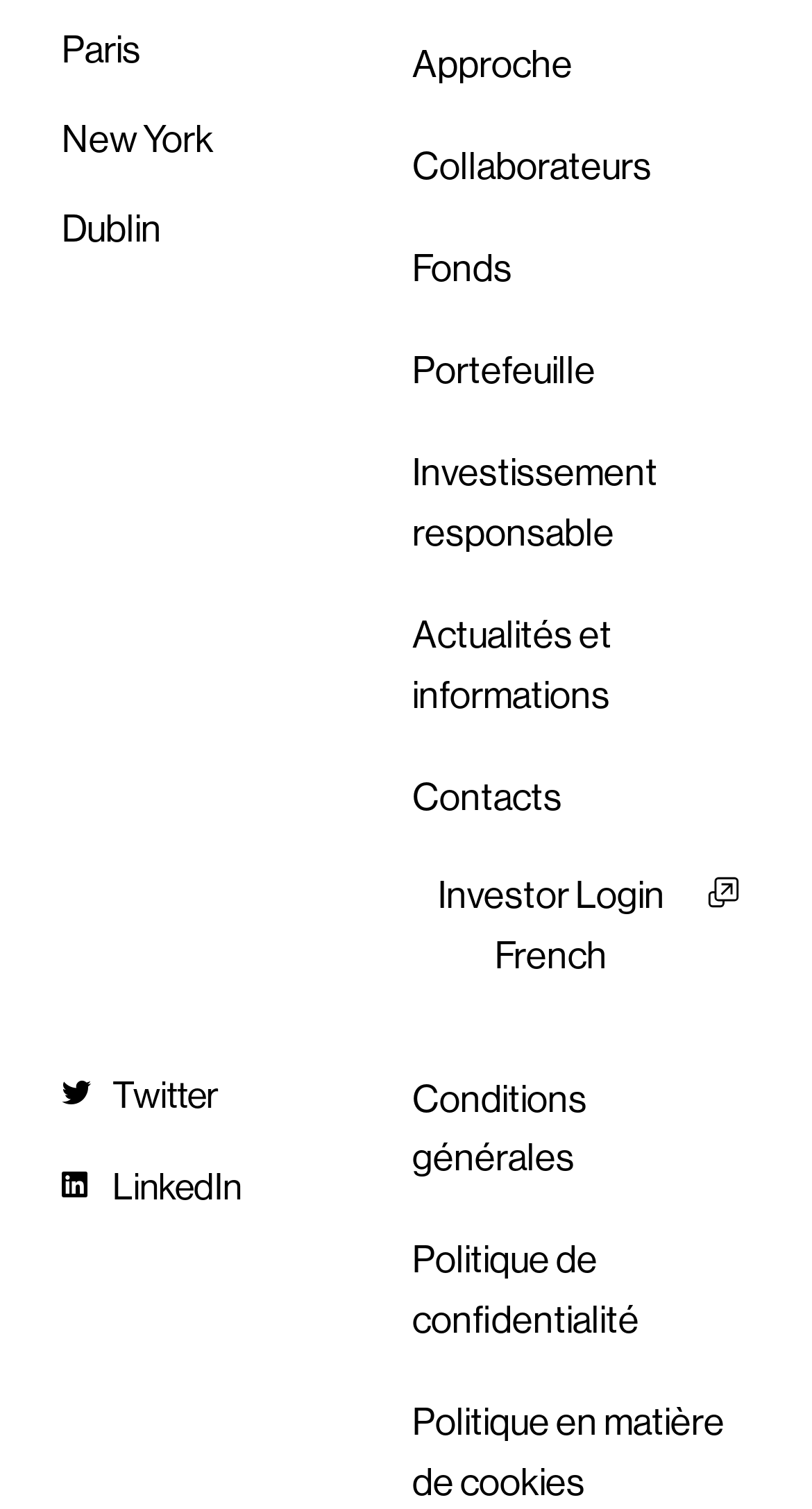Show the bounding box coordinates of the region that should be clicked to follow the instruction: "View Twitter page."

[0.076, 0.709, 0.456, 0.74]